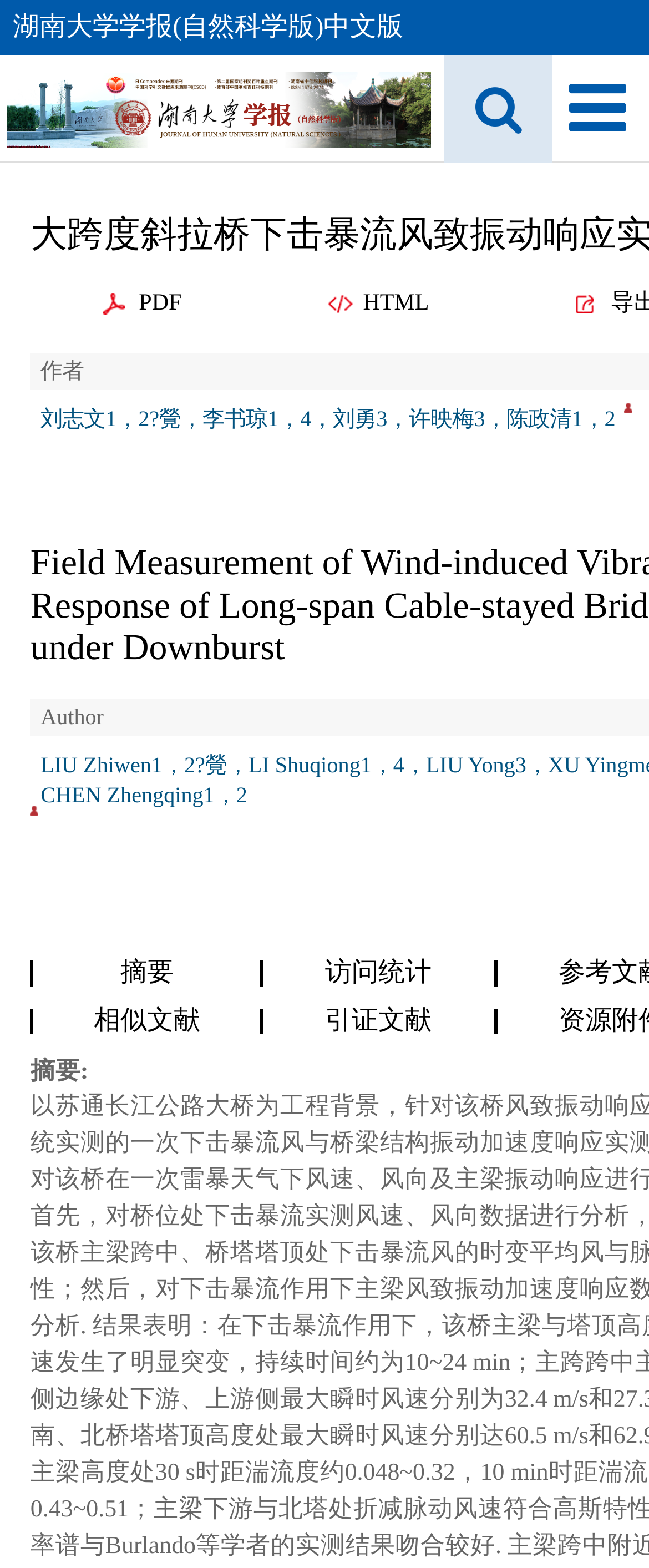How many links are provided in the author information section?
Respond to the question with a well-detailed and thorough answer.

I found the answer by looking at the author information section, where two links are provided, one for the corresponding author and another for the contact author.